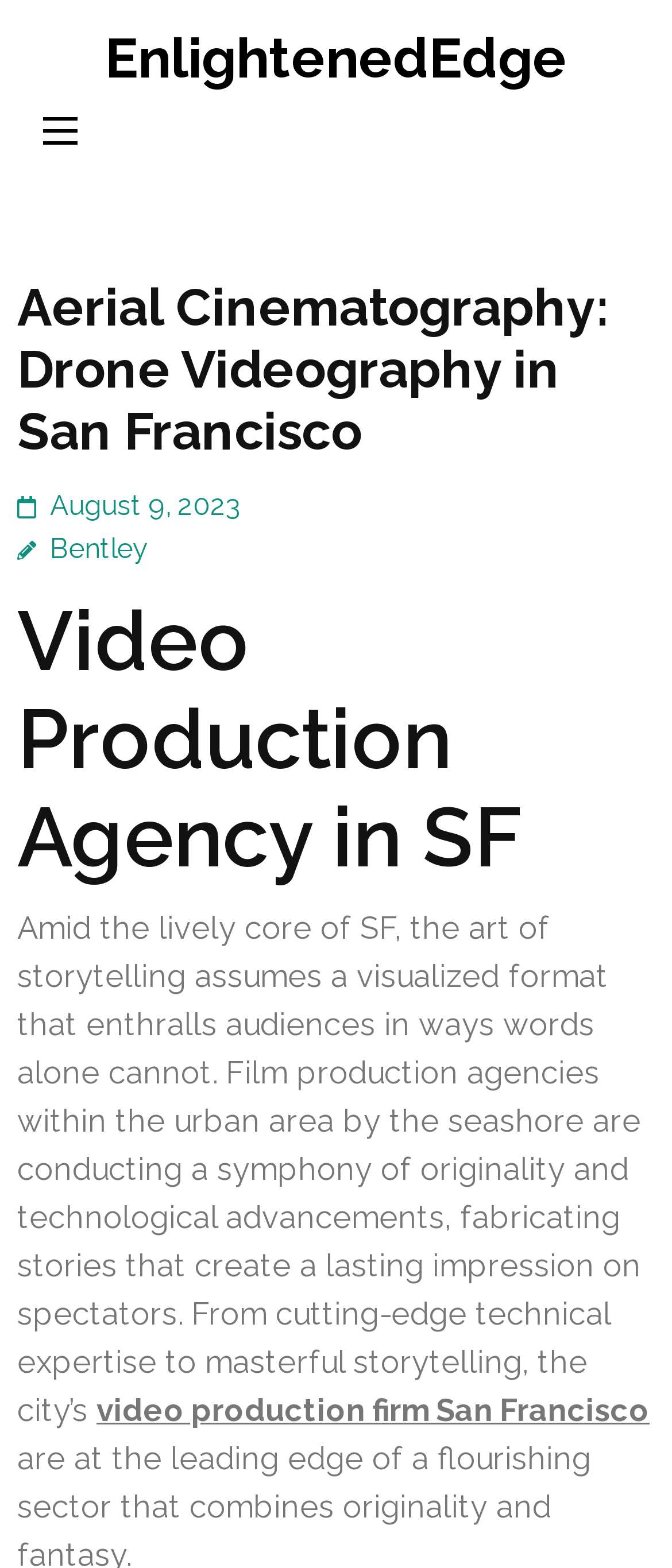Based on the element description August 9, 2023, identify the bounding box of the UI element in the given webpage screenshot. The coordinates should be in the format (top-left x, top-left y, bottom-right x, bottom-right y) and must be between 0 and 1.

[0.074, 0.312, 0.359, 0.333]